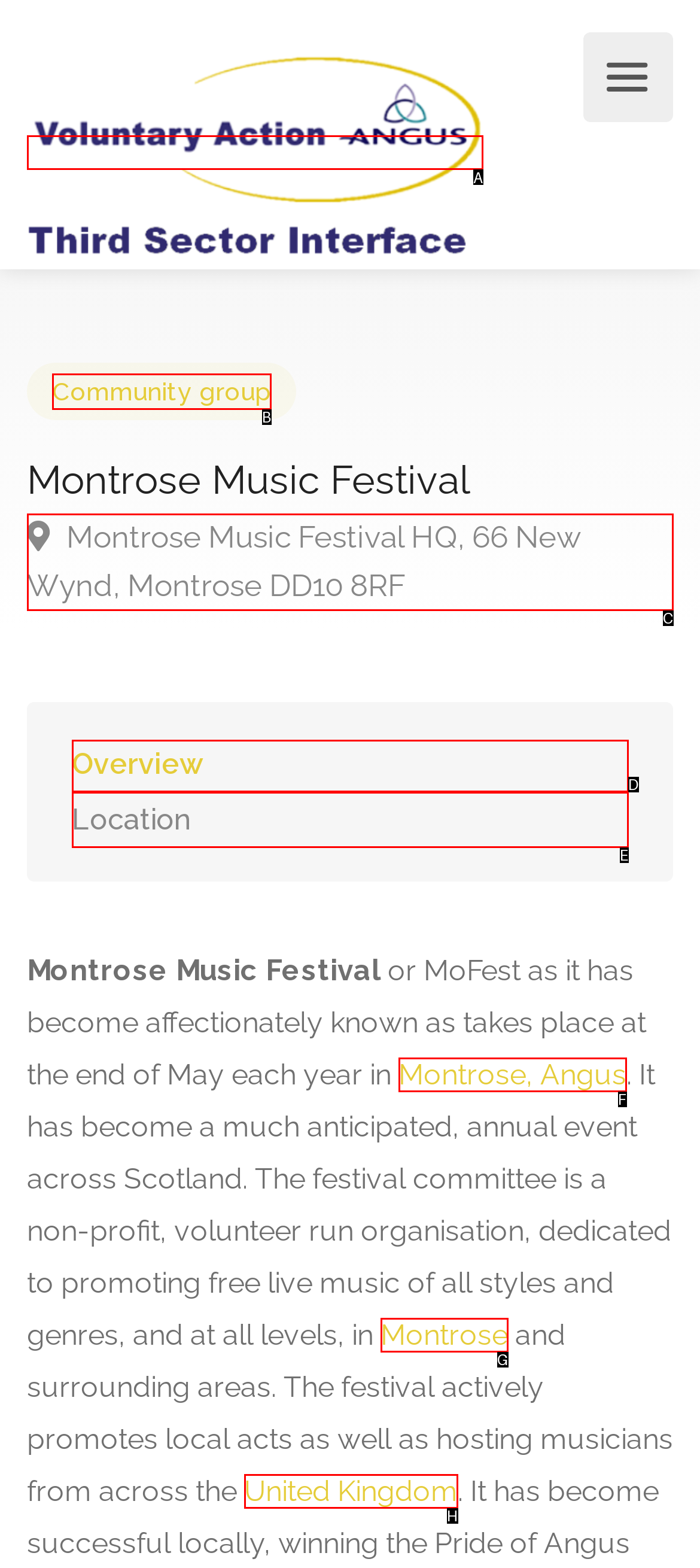Identify the UI element described as: United Kingdom
Answer with the option's letter directly.

H